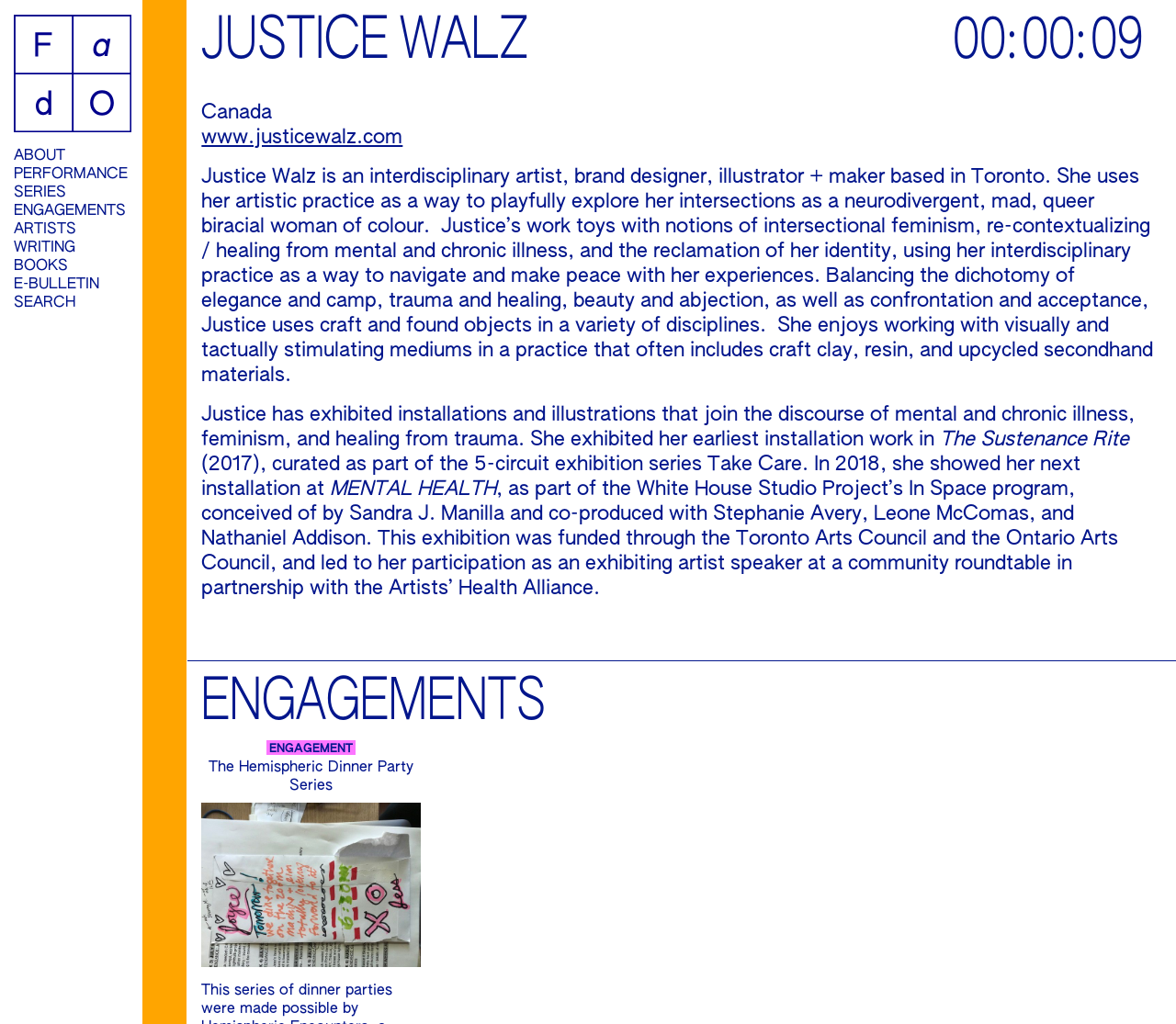Answer the following query concisely with a single word or phrase:
What is the profession of Justice Walz?

Artist